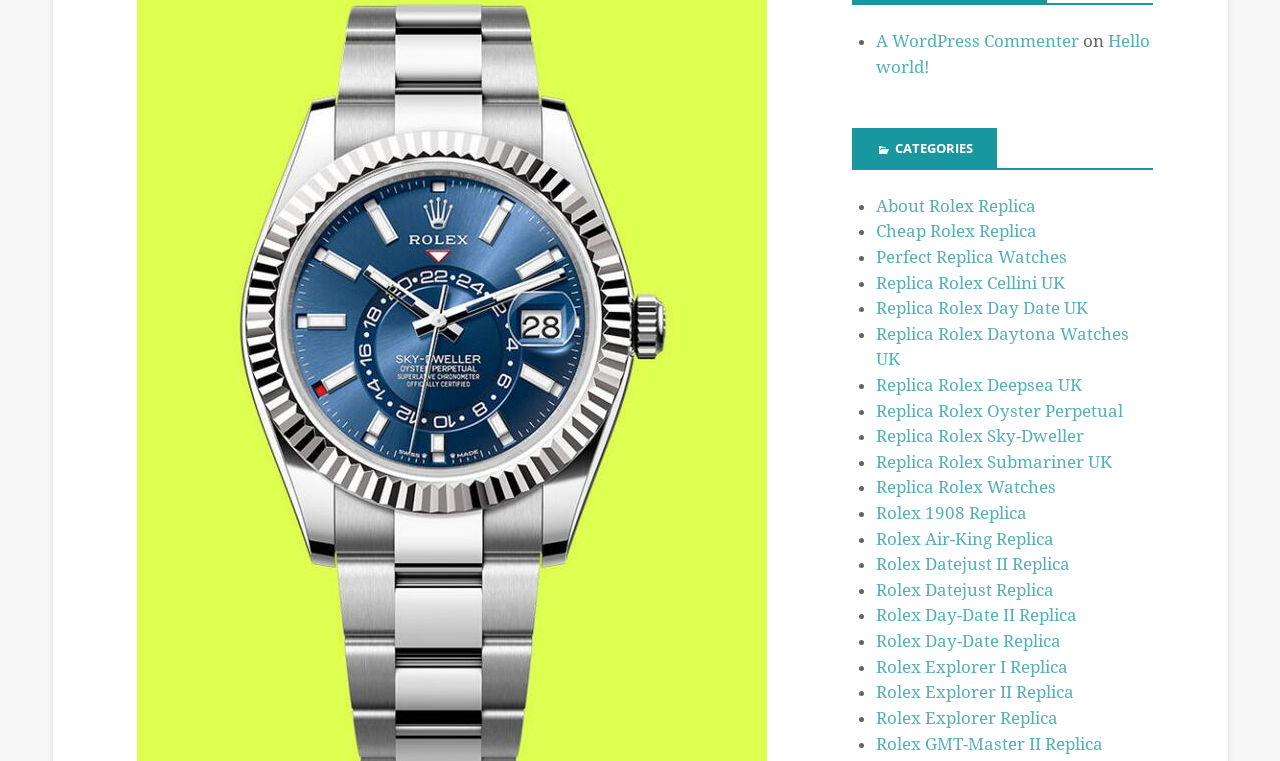How many links are there under the CATEGORIES section?
Provide a well-explained and detailed answer to the question.

By counting the number of links and list markers under the CATEGORIES section, we can see that there are 21 links.